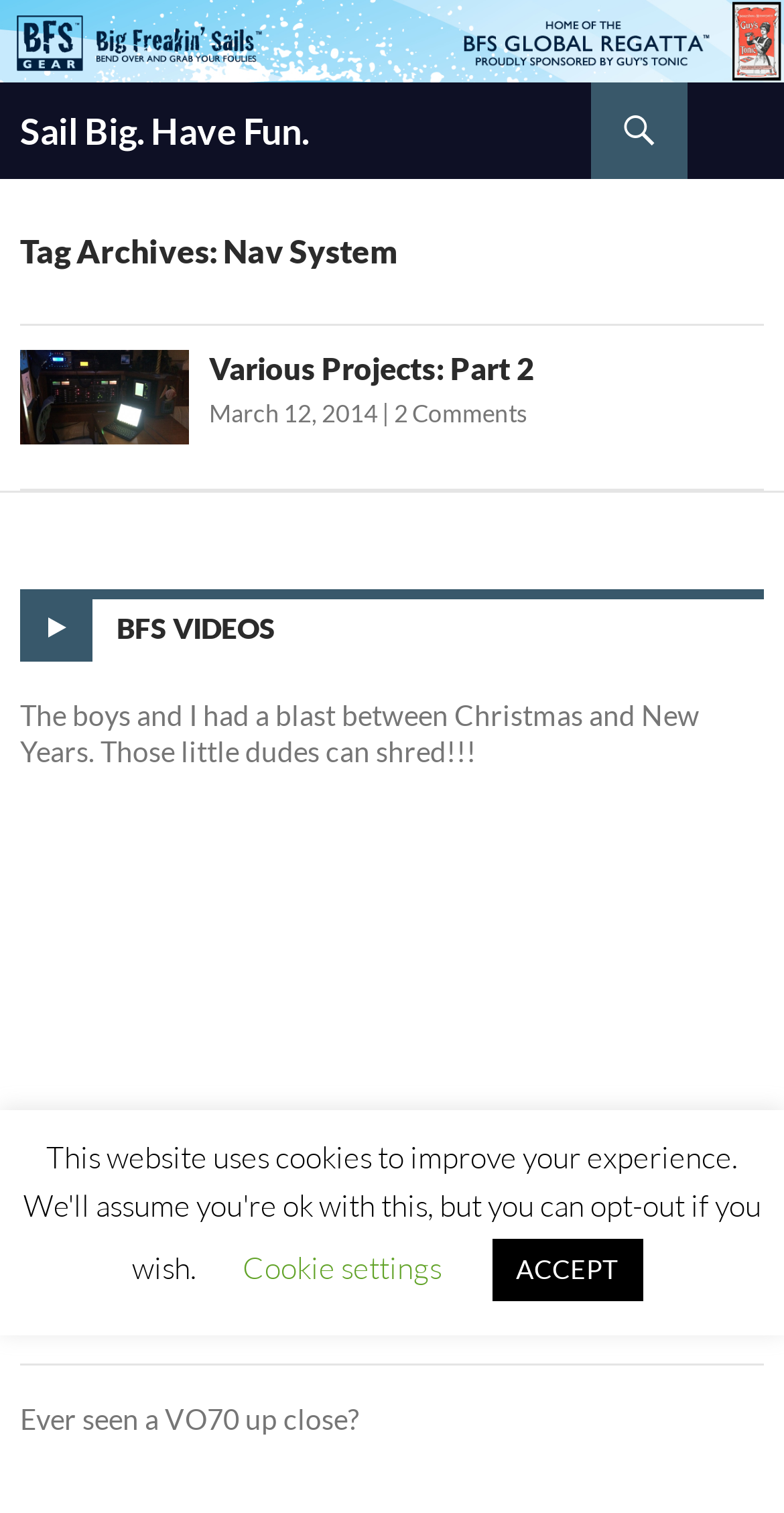What is the name of the website?
Look at the screenshot and respond with a single word or phrase.

Sail Big. Have Fun.